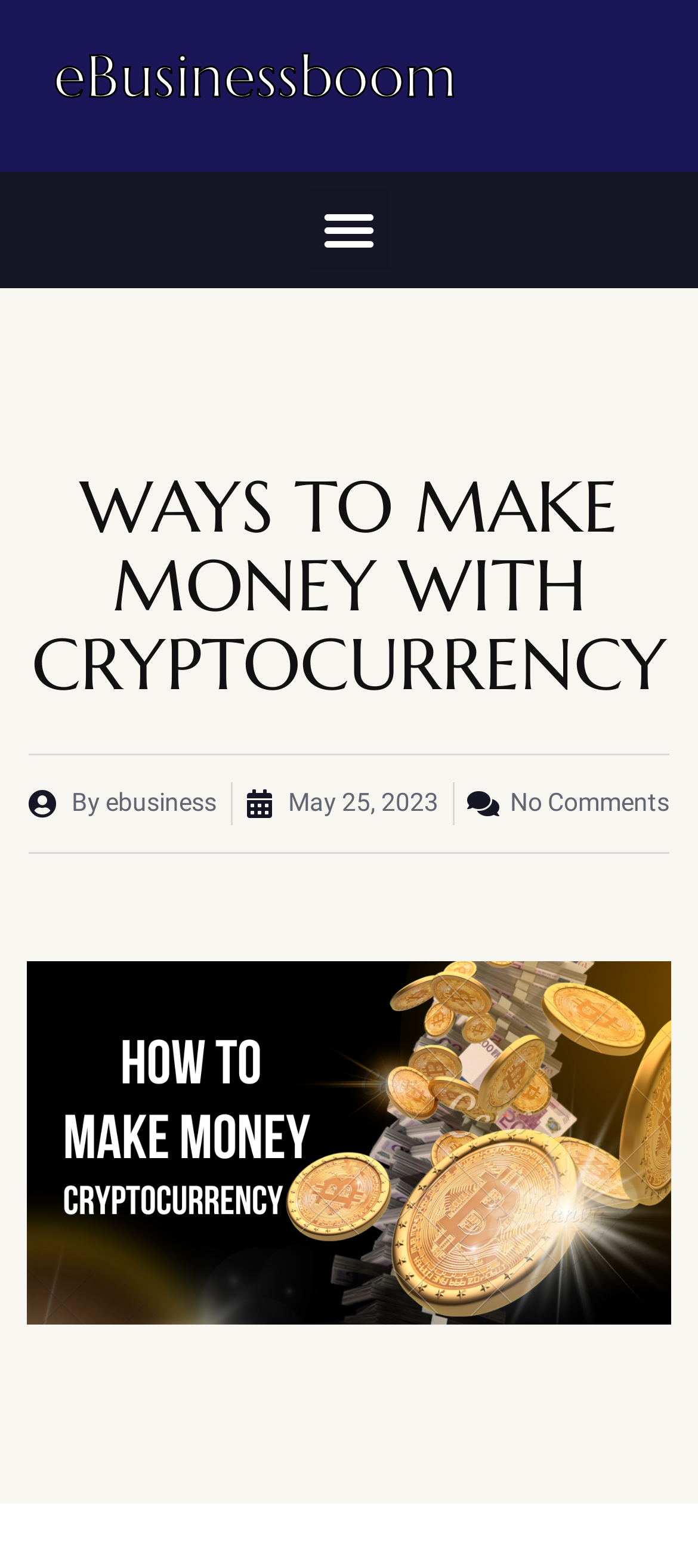What is the purpose of the button?
Based on the image, answer the question in a detailed manner.

The button element has a description of 'Menu Toggle' and is not expanded, indicating that its purpose is to toggle the menu on and off.